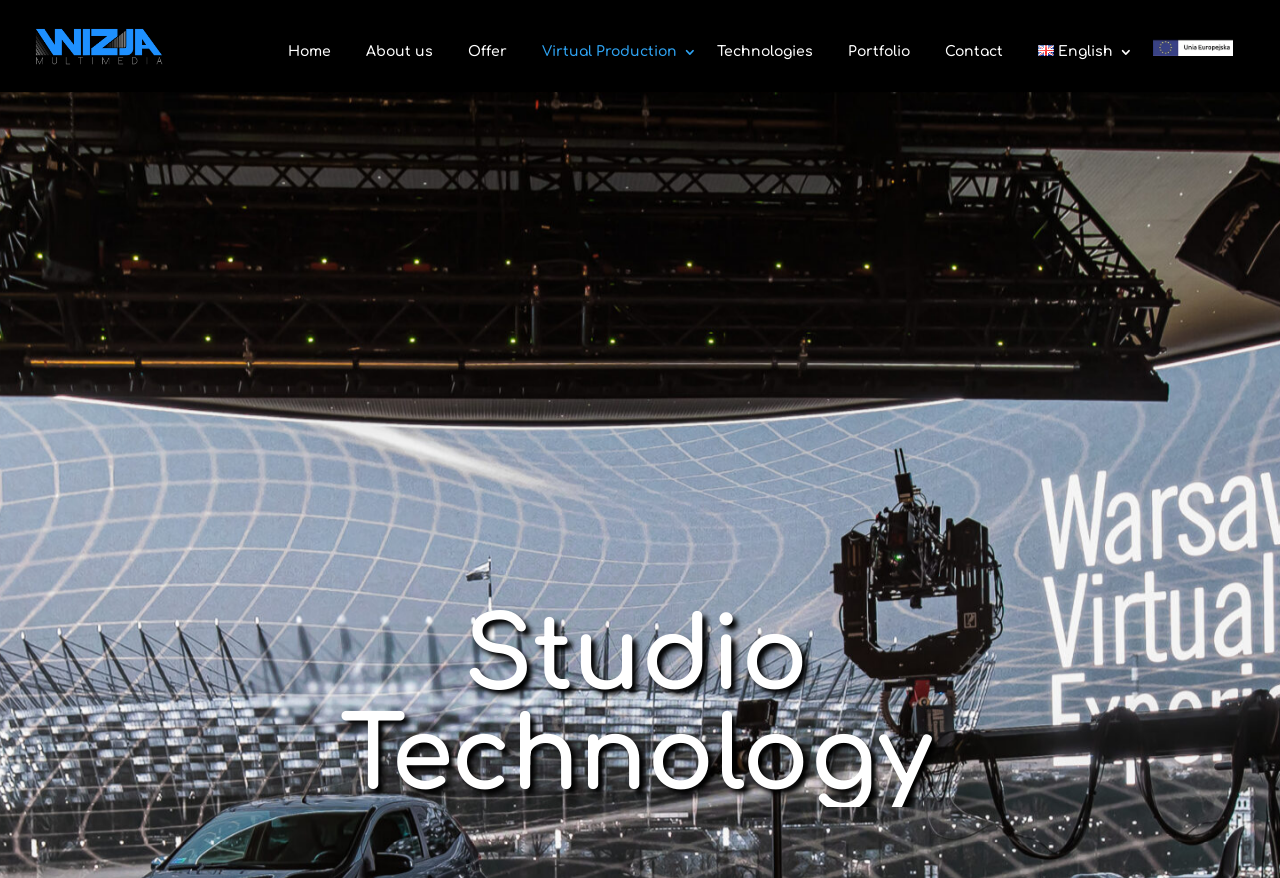What is the company name?
Please use the image to provide an in-depth answer to the question.

The company name is obtained from the image and link with the text 'Wizja Multimedia' at the top left of the webpage.